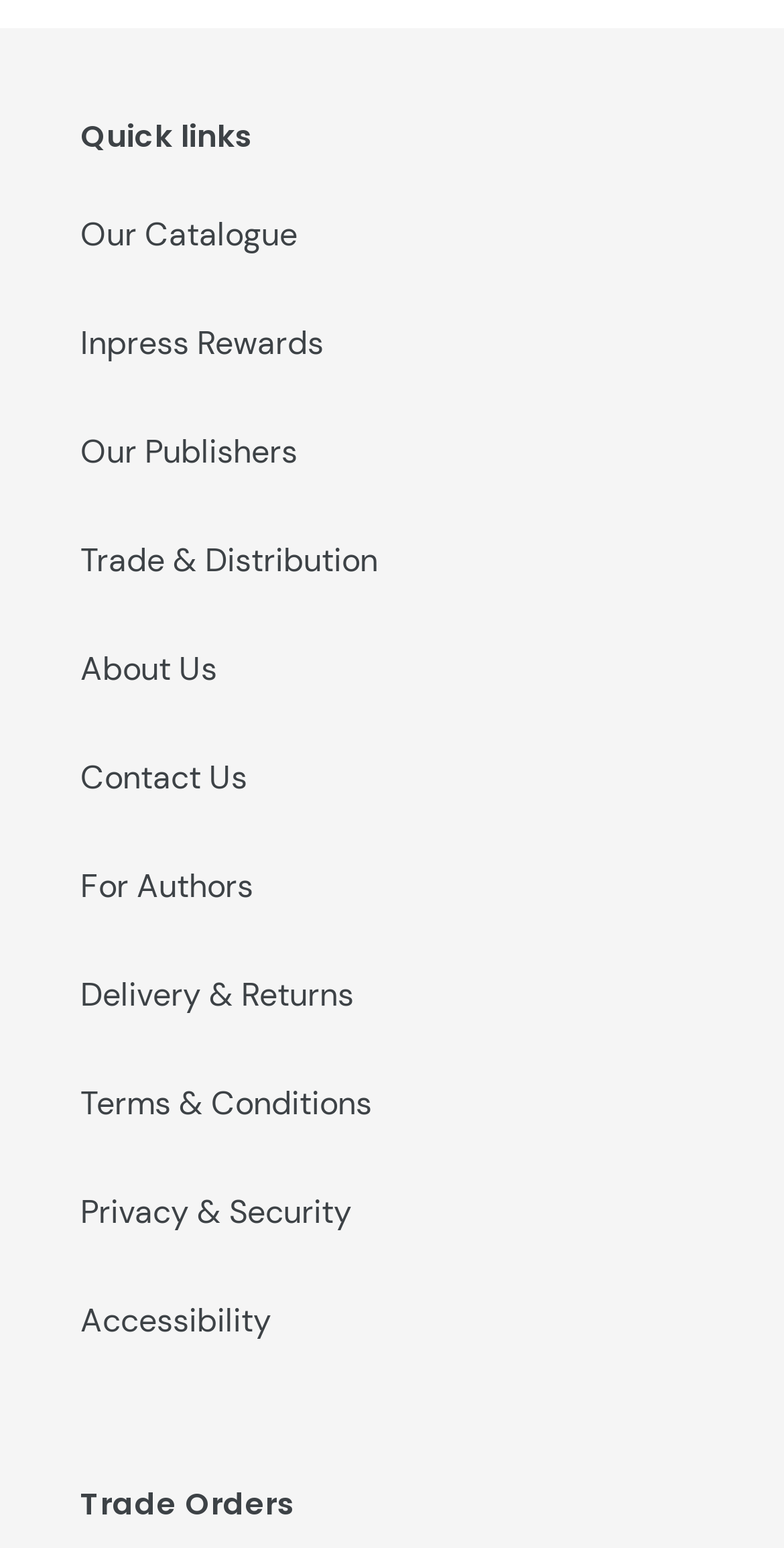Based on what you see in the screenshot, provide a thorough answer to this question: How many StaticText elements are on the webpage?

There are 2 StaticText elements on the webpage which are 'Quick links' and 'Trade Orders', indicated by their respective bounding box coordinates.